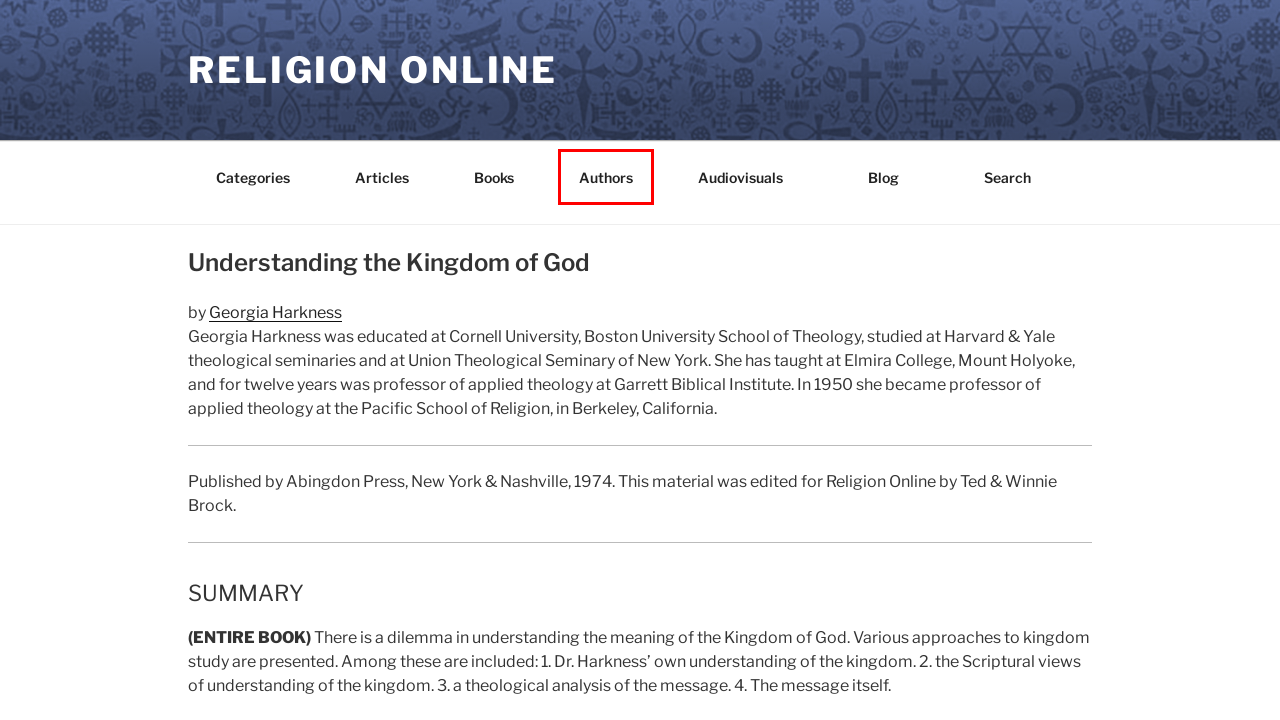Examine the screenshot of a webpage with a red bounding box around a UI element. Your task is to identify the webpage description that best corresponds to the new webpage after clicking the specified element. The given options are:
A. Books – Religion Online
B. Authors – Religion Online
C. Audiovisuals – Religion Online
D. Search – Religion Online
E. Religion Online
F. Blog Posts – Religion Online
G. Categories – Religion Online
H. Articles – Religion Online

B